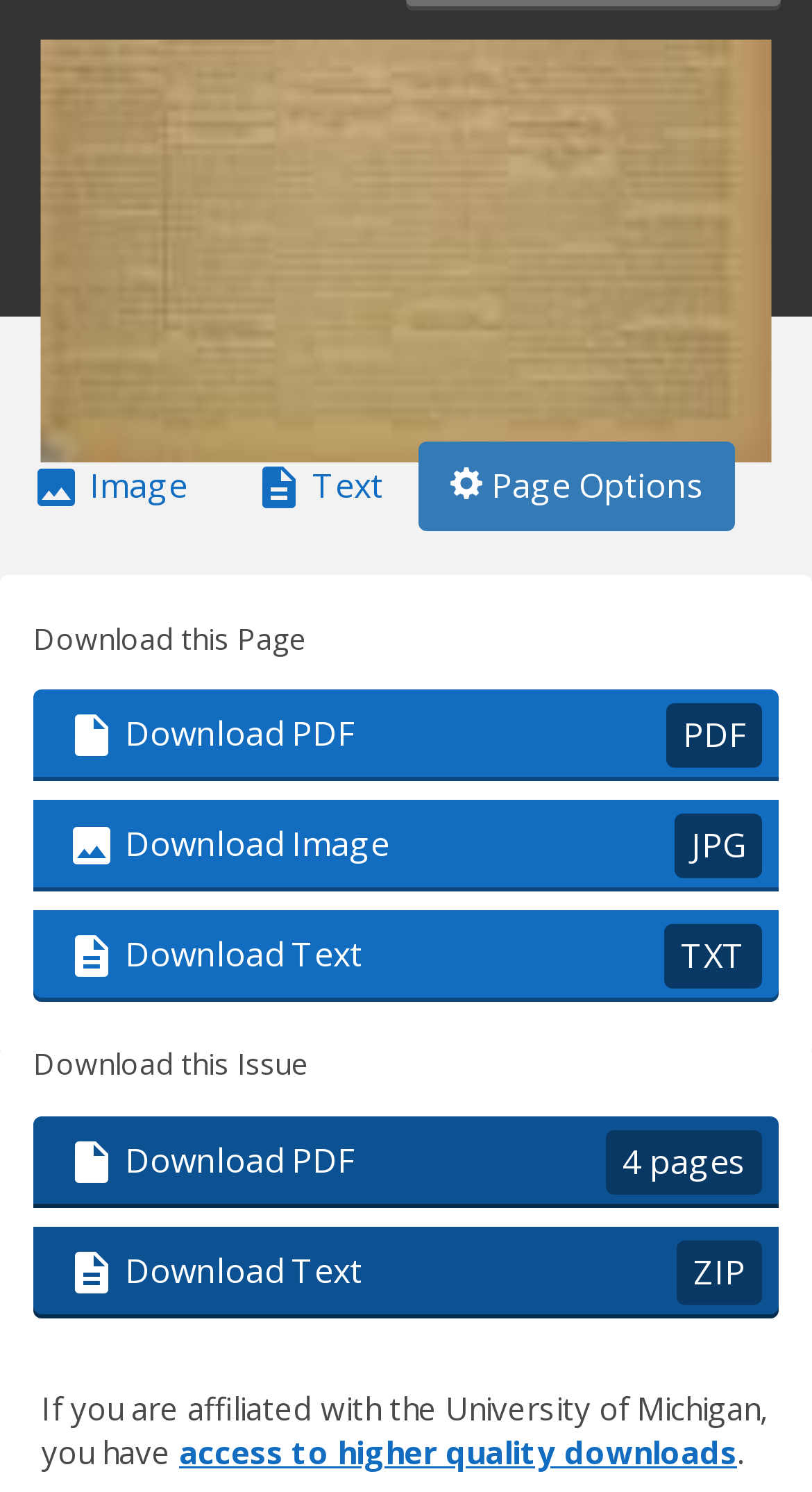Show the bounding box coordinates for the HTML element described as: "Page Options".

[0.515, 0.296, 0.905, 0.356]